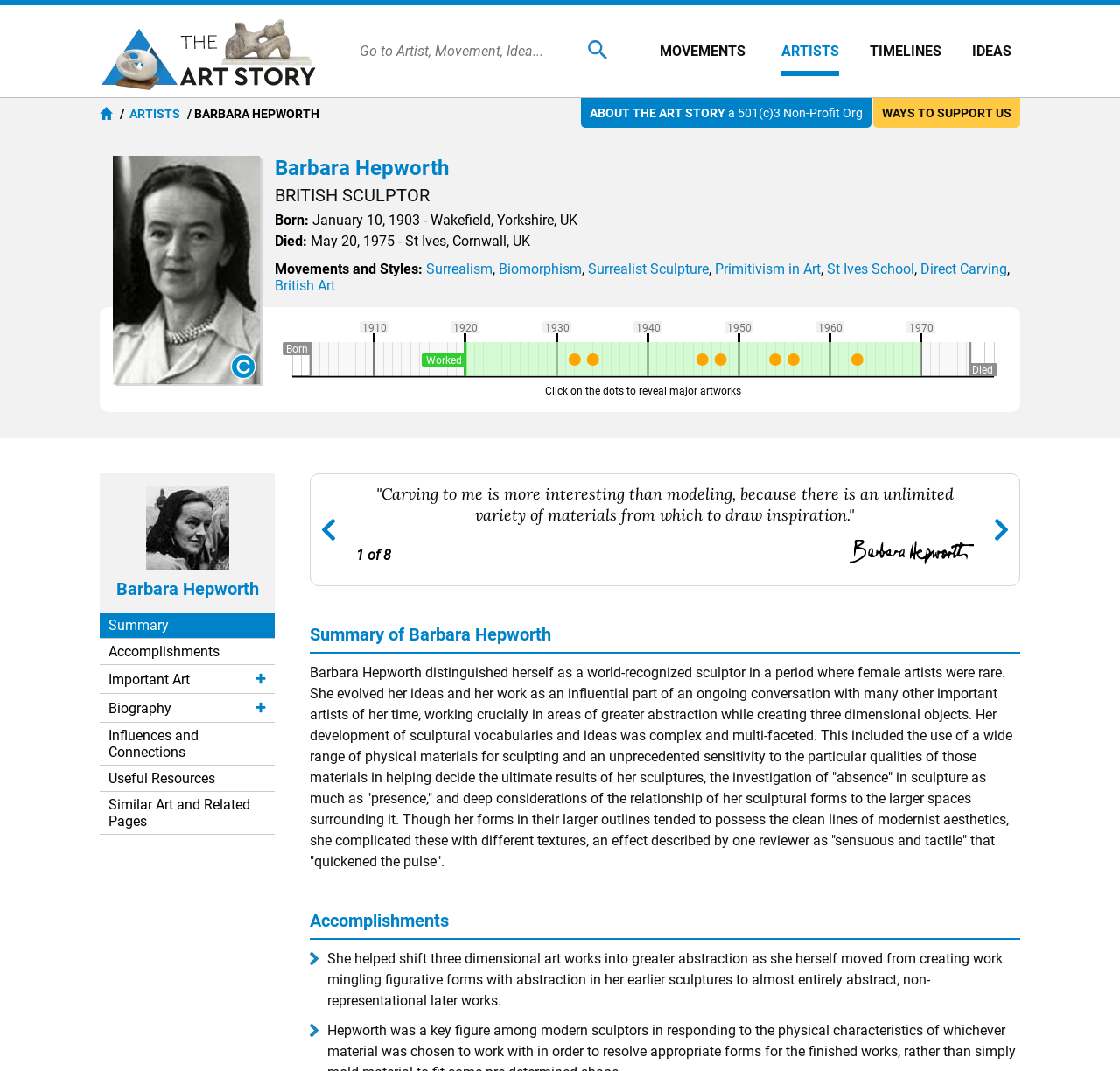What is the title of the webpage?
Please provide a comprehensive and detailed answer to the question.

The webpage's title is 'Barbara Hepworth Sculptures, Bio, Ideas', which is indicated by the 'Barbara Hepworth Sculptures, Bio, Ideas | TheArtStory' Root Element.